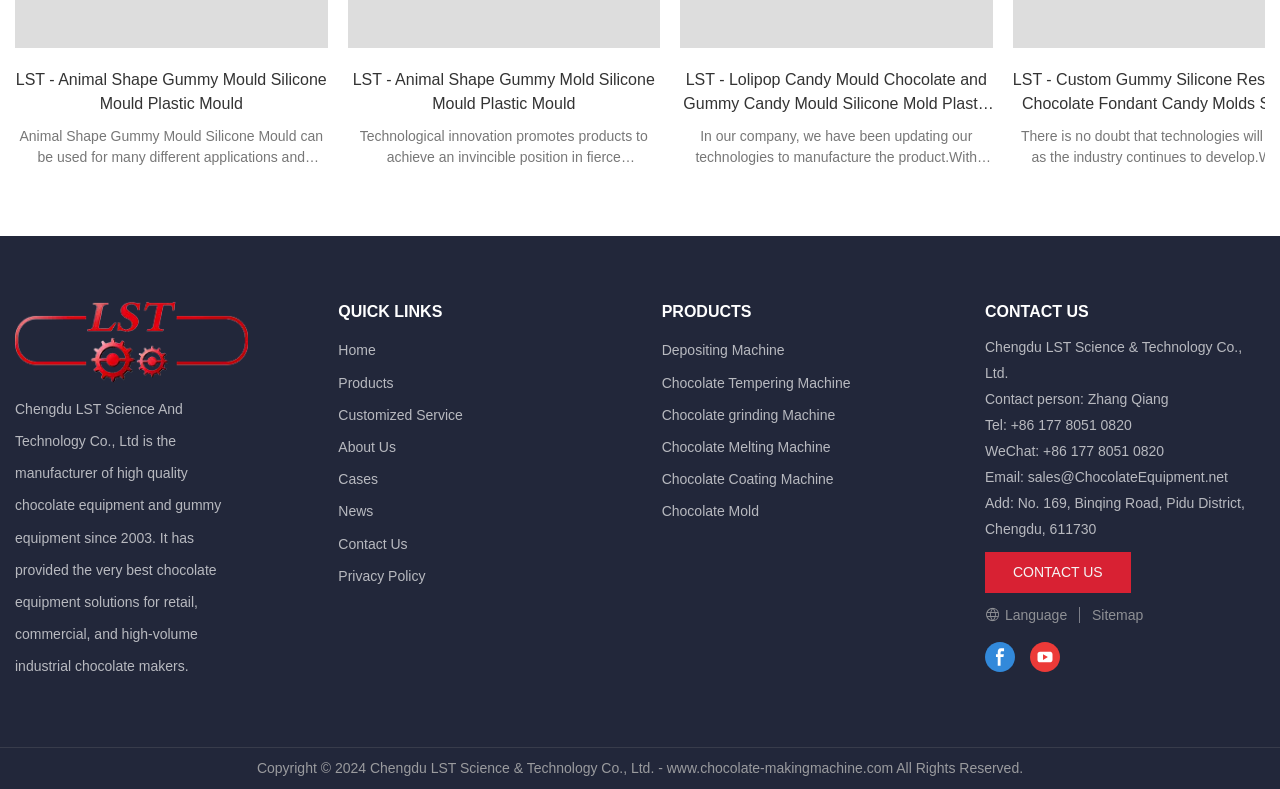Pinpoint the bounding box coordinates of the clickable area necessary to execute the following instruction: "Visit the company's Facebook page". The coordinates should be given as four float numbers between 0 and 1, namely [left, top, right, bottom].

[0.77, 0.814, 0.793, 0.852]